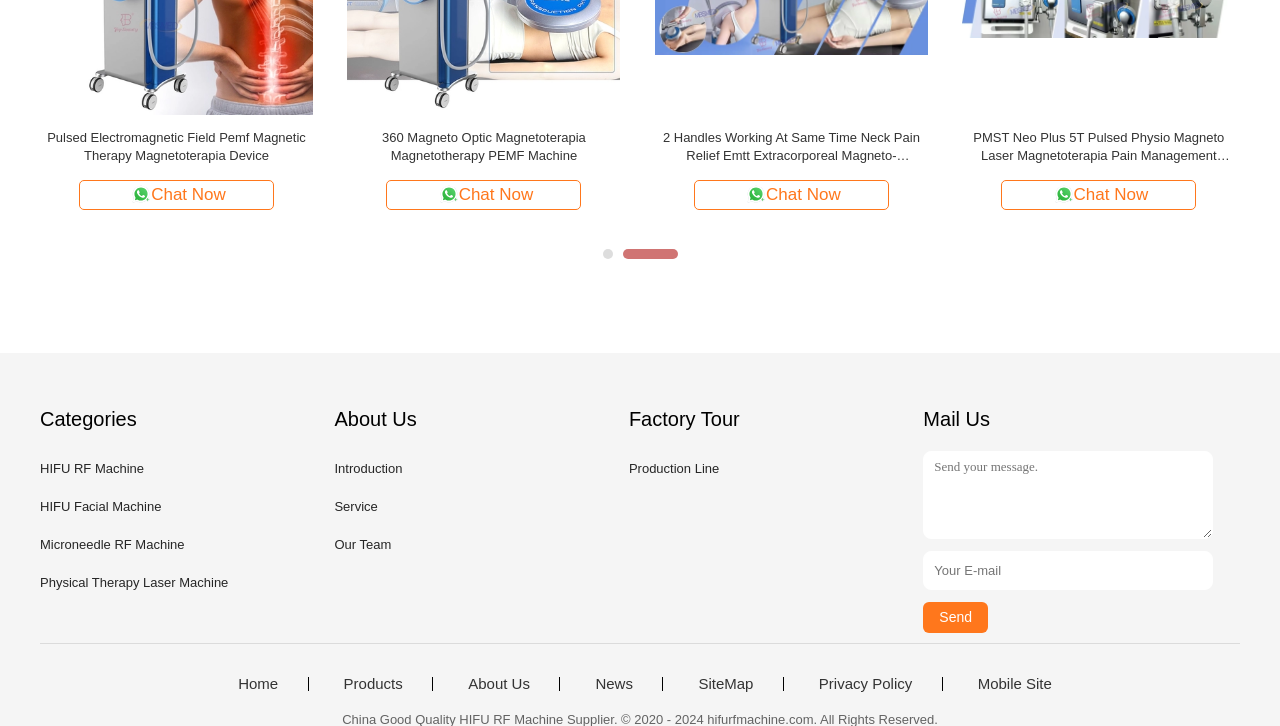Please indicate the bounding box coordinates of the element's region to be clicked to achieve the instruction: "Click the 'Chat Now' button". Provide the coordinates as four float numbers between 0 and 1, i.e., [left, top, right, bottom].

[0.062, 0.248, 0.214, 0.289]